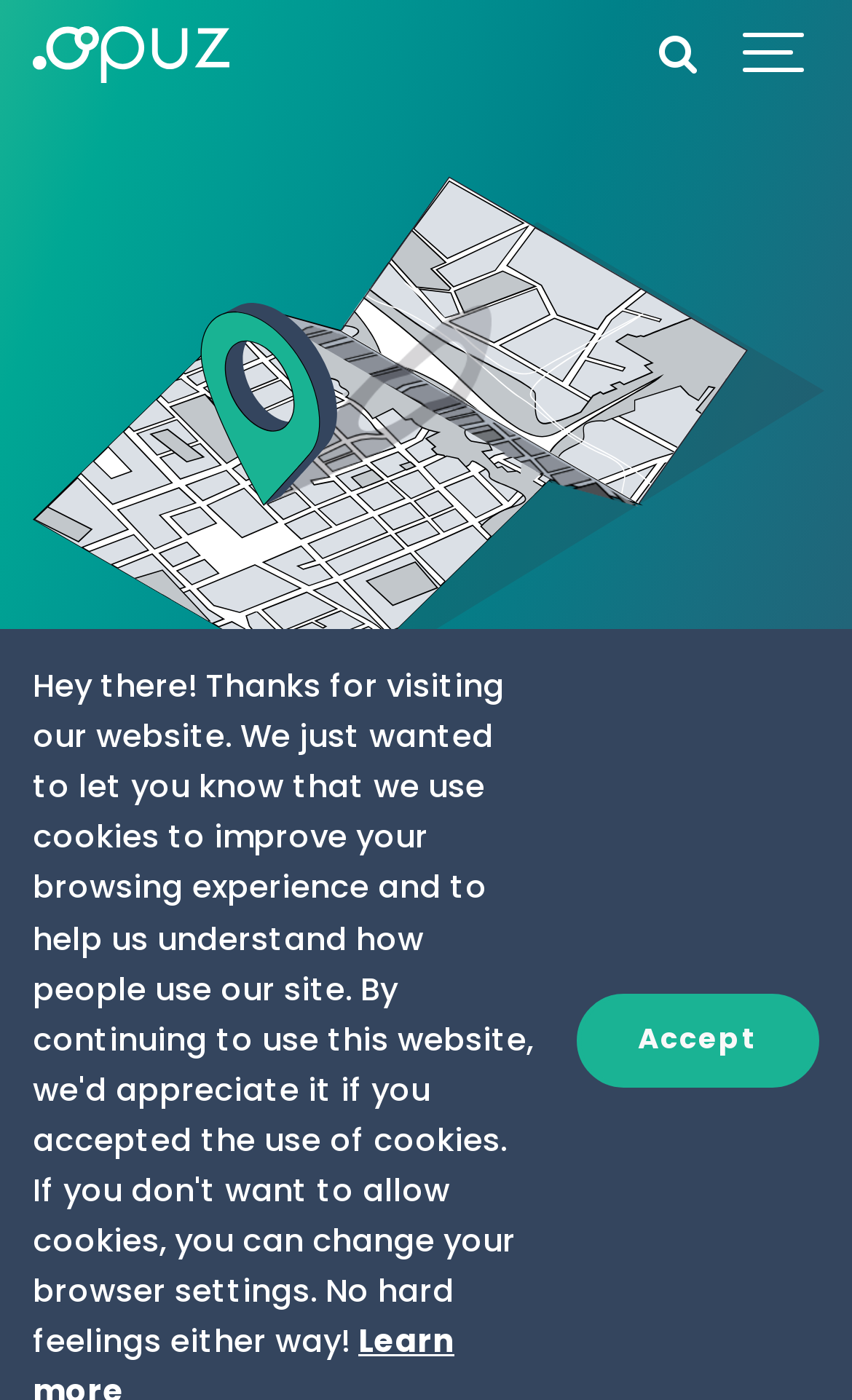Create an elaborate caption for the webpage.

The webpage is about OPUZ Software's product road map, providing information on upcoming product releases and developments. At the top left, there is a link to "Opuz CAFM Software Solution" accompanied by a small image. On the top right, there are two elements: a "Search" link and a "Show navigation" button. 

Below these top elements, a prominent heading "What's on the OPUZ roadmap" is displayed. Underneath the heading, there is a paragraph of text that explains the company's philosophy of being open and transparent about their projects. 

Further down, there is a section that appears to be a preview of the product road map, with a title "SEE WHAT PROJECTS THE TEAMS ARE WORKING ON". Finally, at the bottom right, there is an "Accept" button.